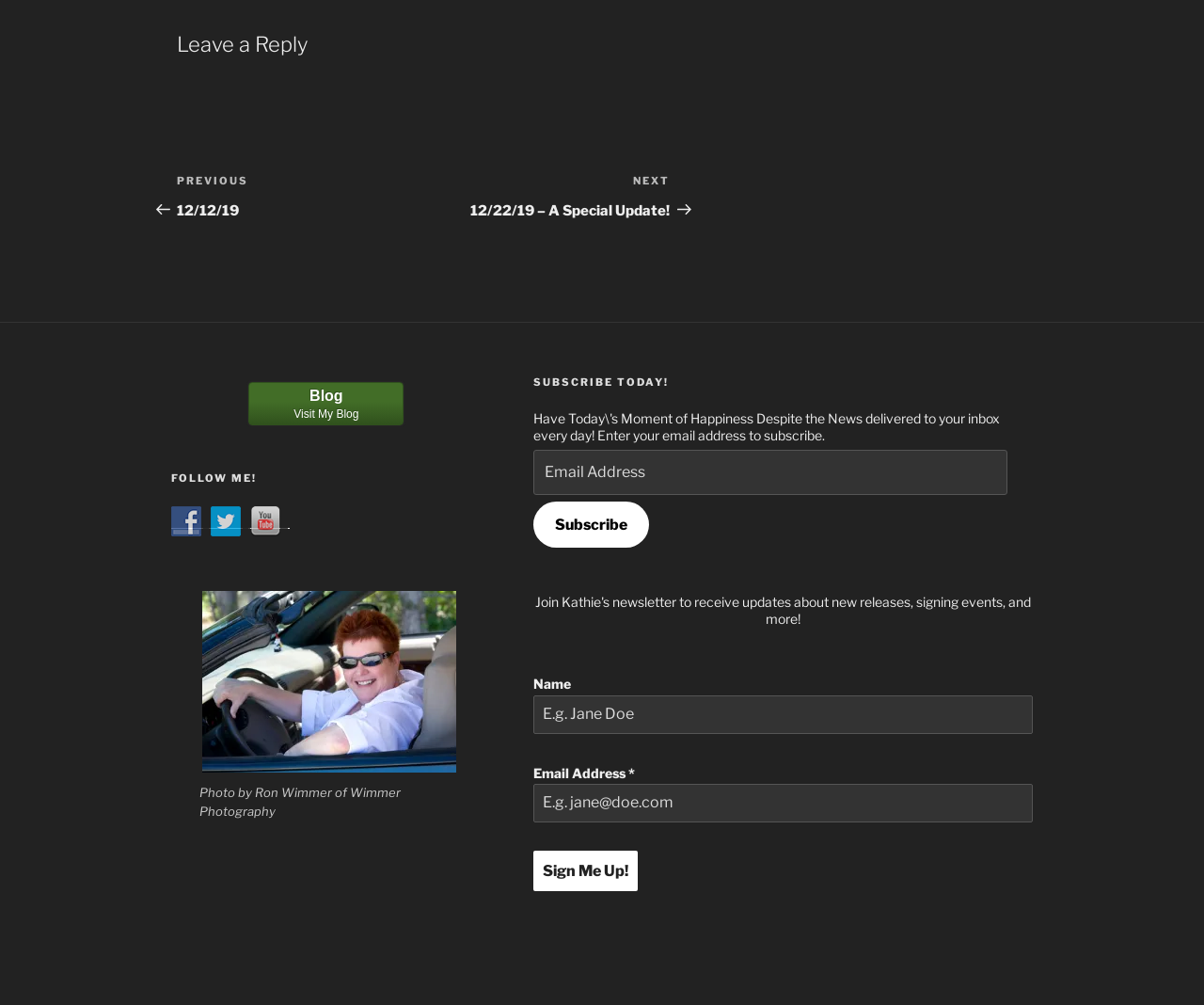What is required to subscribe to the blog?
Analyze the image and provide a thorough answer to the question.

To subscribe to the blog, users are required to enter their email address in the provided textbox, which is marked as required.